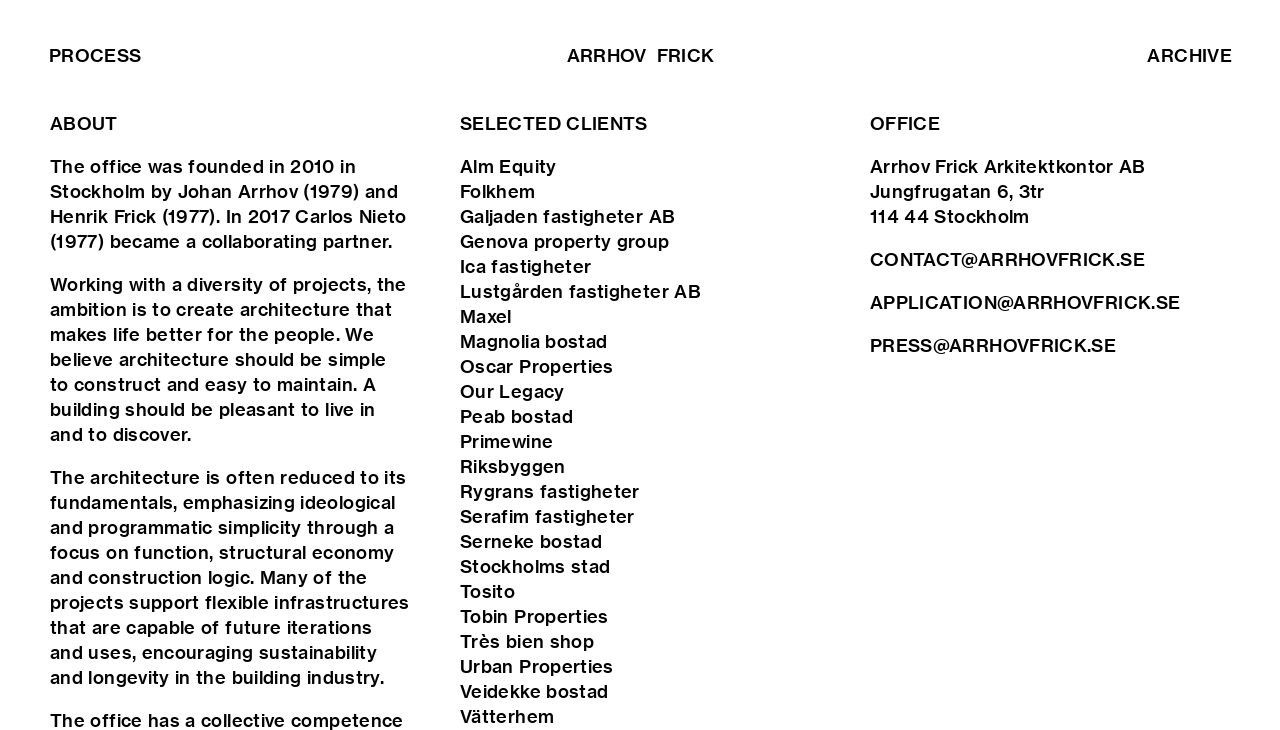What is the address of the office?
From the screenshot, supply a one-word or short-phrase answer.

Jungfrugatan 6, 3tr, 114 44 Stockholm